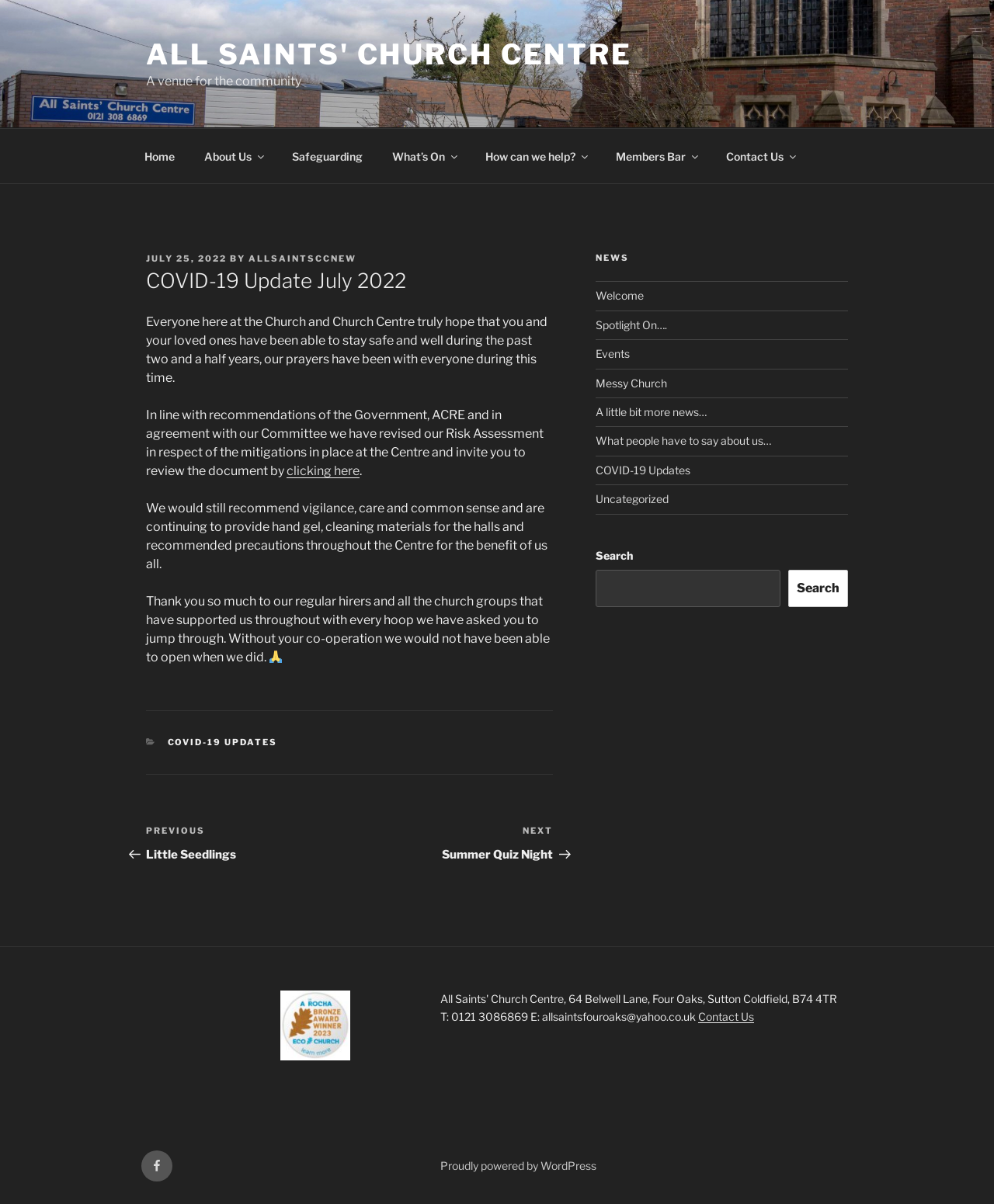Locate the bounding box coordinates of the element to click to perform the following action: 'Read the 'COVID-19 Update July 2022' article'. The coordinates should be given as four float values between 0 and 1, in the form of [left, top, right, bottom].

[0.147, 0.222, 0.556, 0.245]